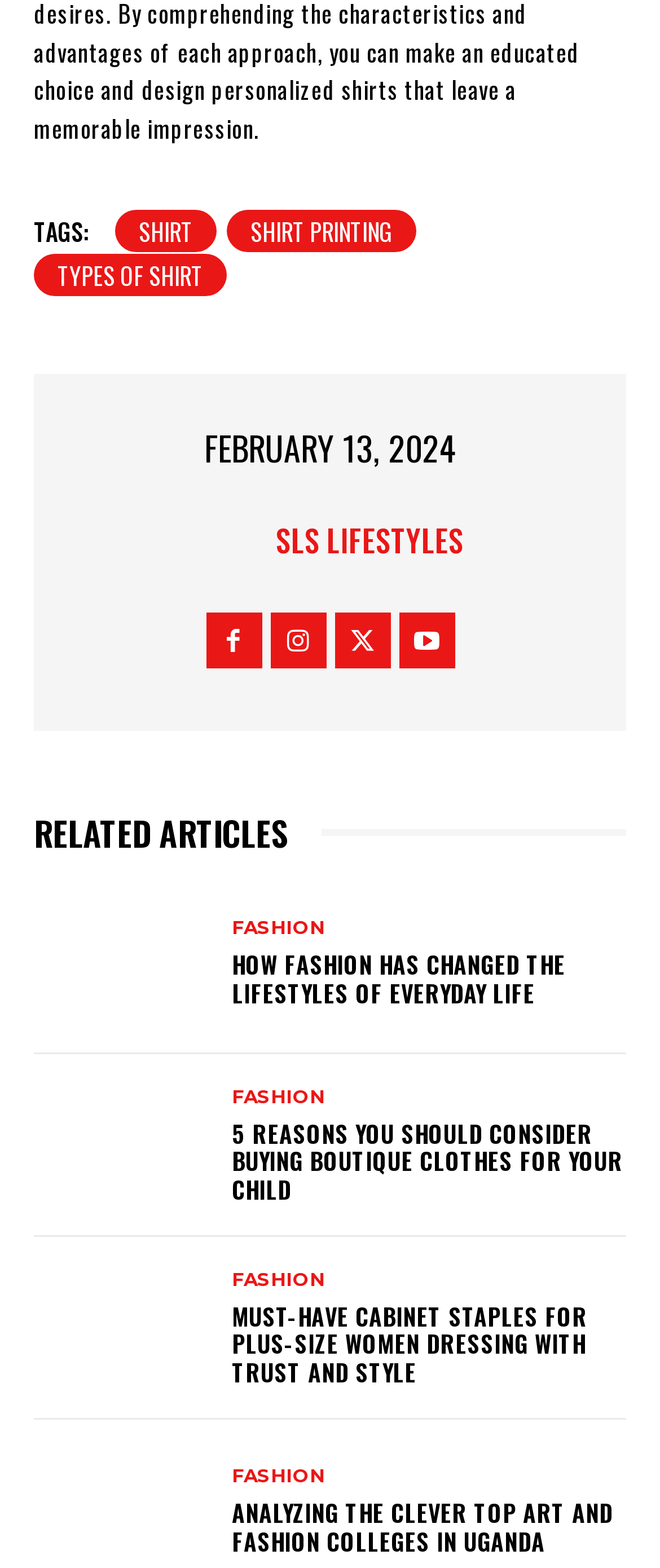Kindly determine the bounding box coordinates for the clickable area to achieve the given instruction: "Explore the 'FASHION' category".

[0.351, 0.586, 0.492, 0.598]